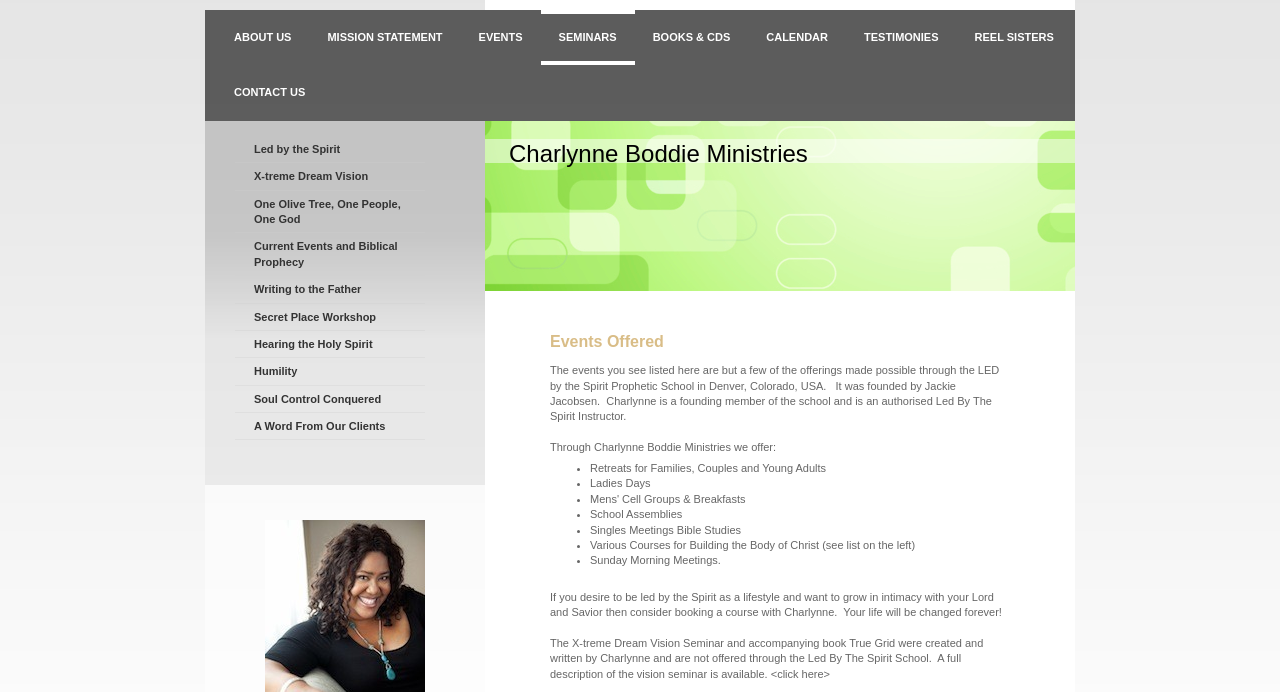Specify the bounding box coordinates of the region I need to click to perform the following instruction: "Learn about Events Offered". The coordinates must be four float numbers in the range of 0 to 1, i.e., [left, top, right, bottom].

[0.43, 0.478, 0.789, 0.51]